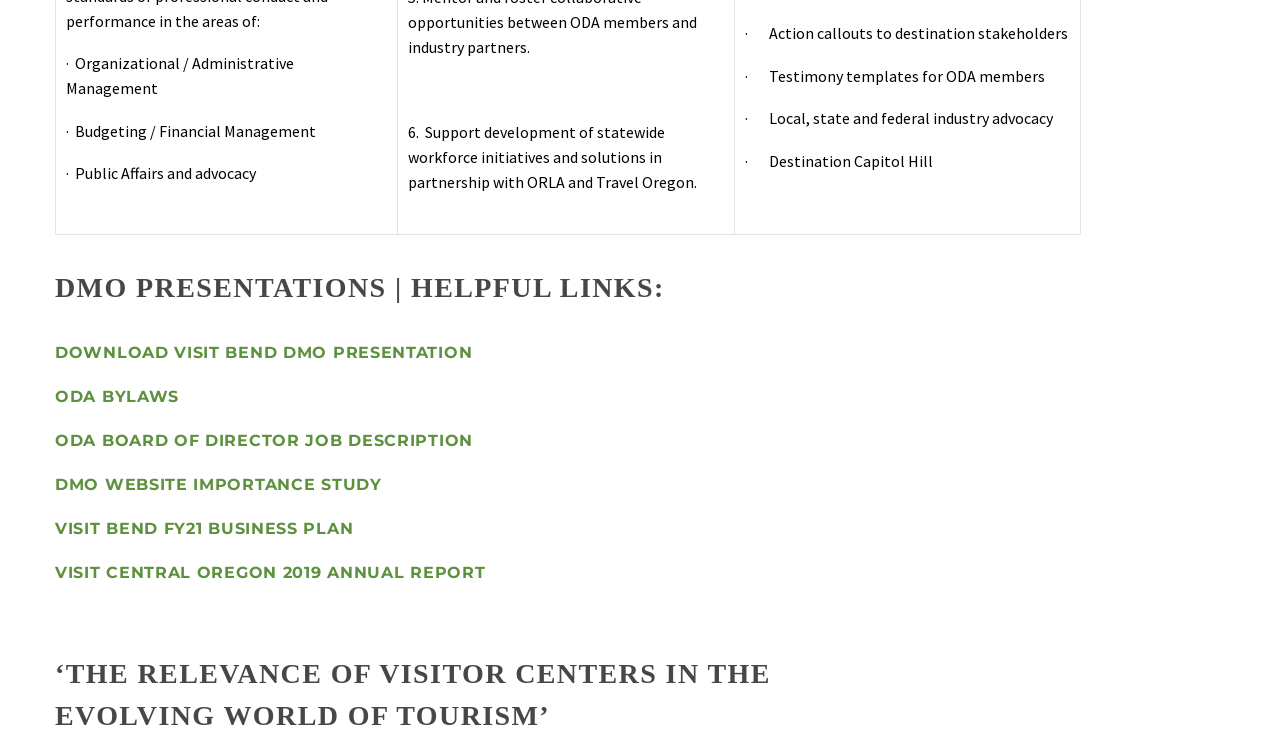How many headings are on the webpage? Based on the screenshot, please respond with a single word or phrase.

6